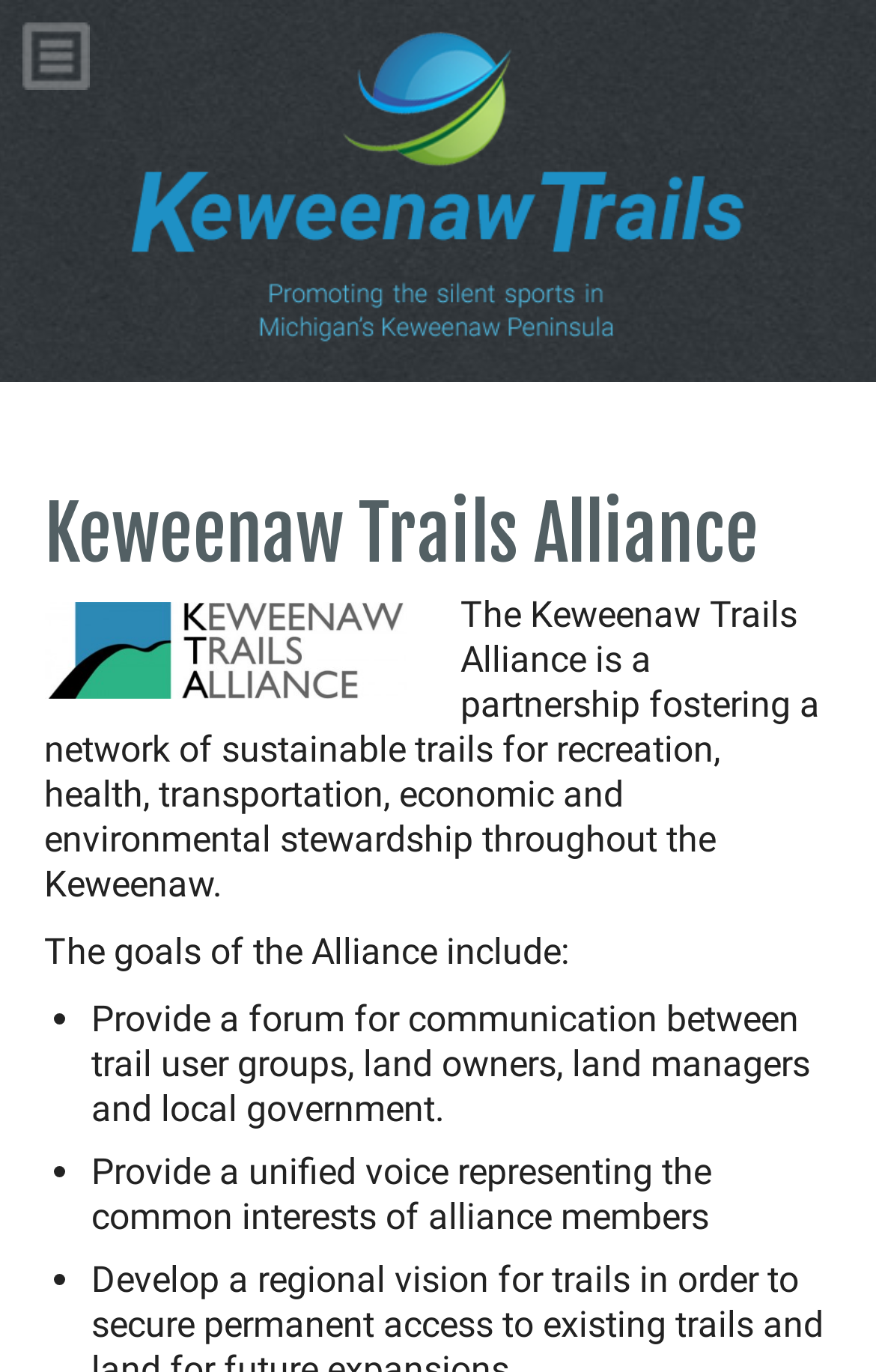Identify and generate the primary title of the webpage.

Keweenaw Trails Alliance